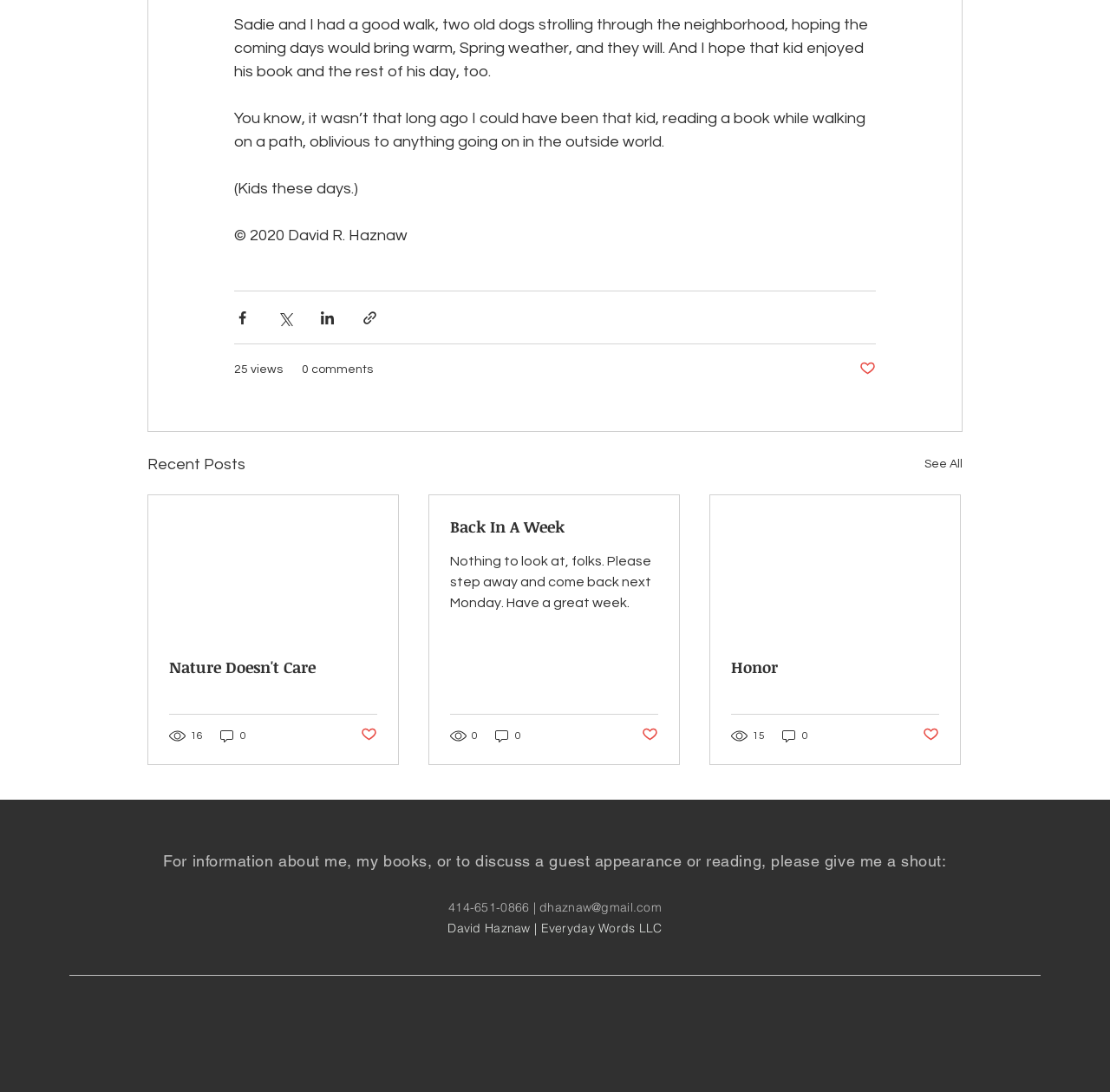Could you find the bounding box coordinates of the clickable area to complete this instruction: "Follow the author on Twitter"?

[0.484, 0.922, 0.515, 0.953]